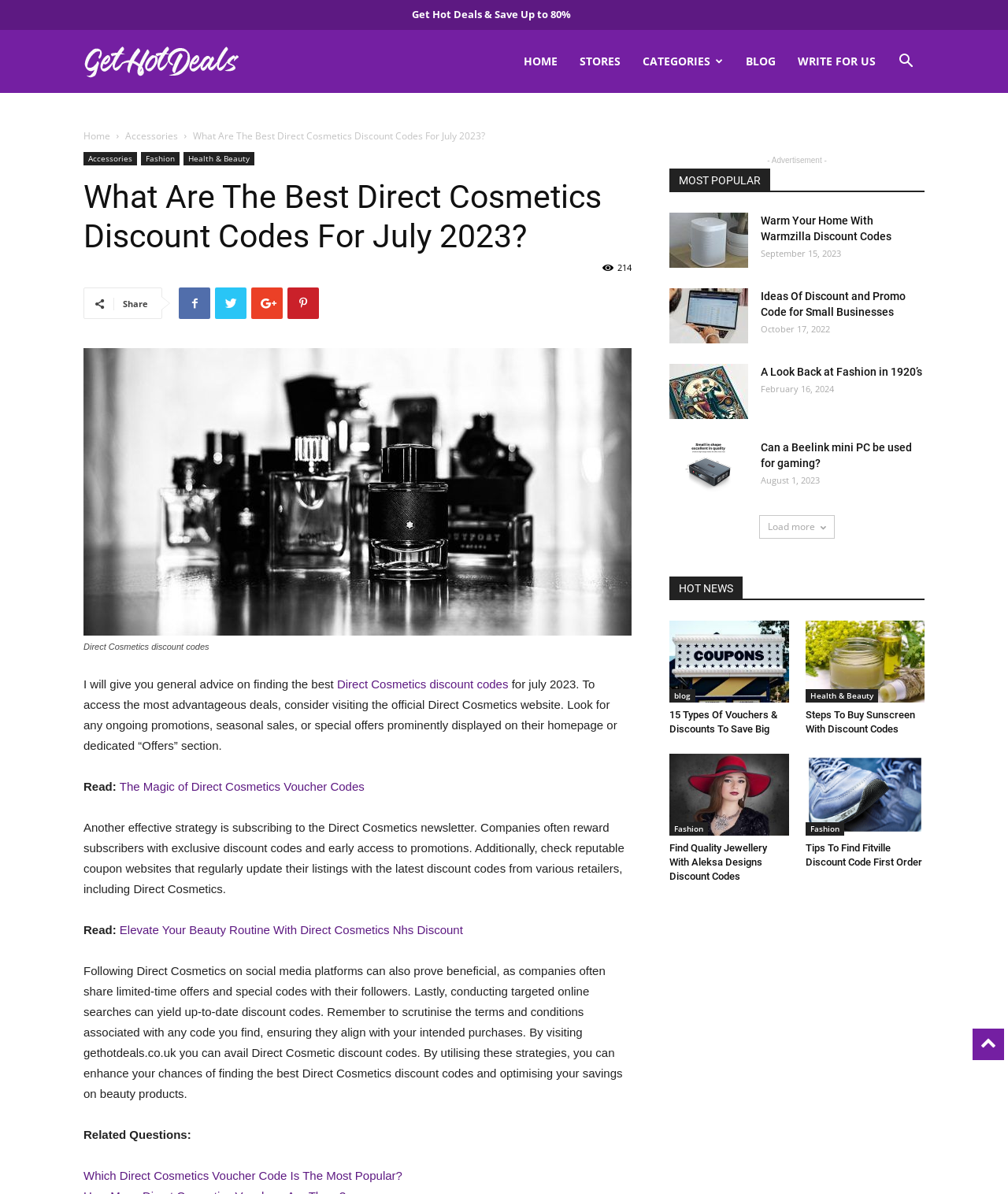Can you show the bounding box coordinates of the region to click on to complete the task described in the instruction: "Check 'Related Questions:'"?

[0.083, 0.945, 0.19, 0.956]